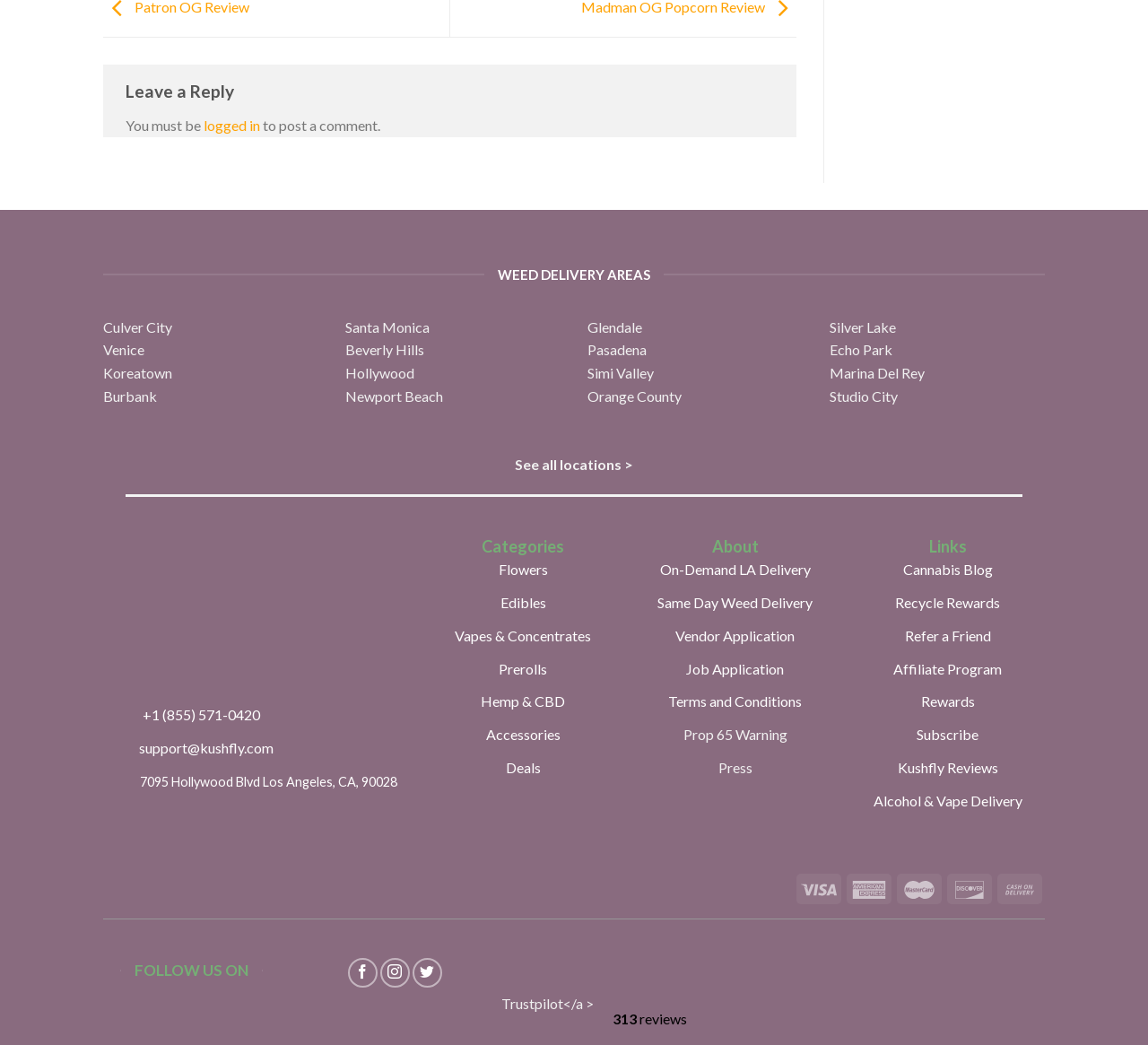Please determine the bounding box coordinates of the element to click in order to execute the following instruction: "Click on the 'On-Demand LA Delivery' link". The coordinates should be four float numbers between 0 and 1, specified as [left, top, right, bottom].

[0.575, 0.537, 0.706, 0.553]